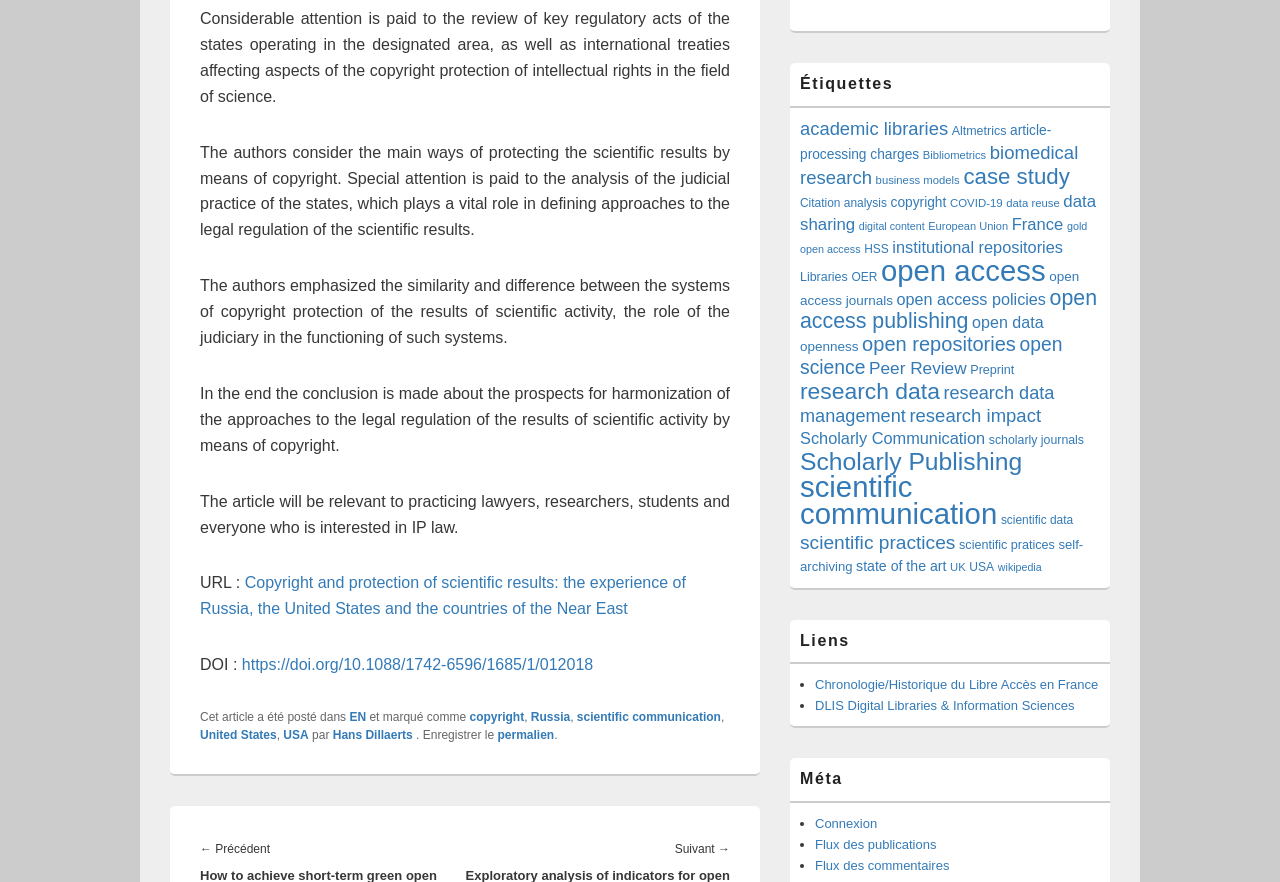Find the bounding box coordinates for the element described here: "state of the art".

[0.669, 0.632, 0.739, 0.65]